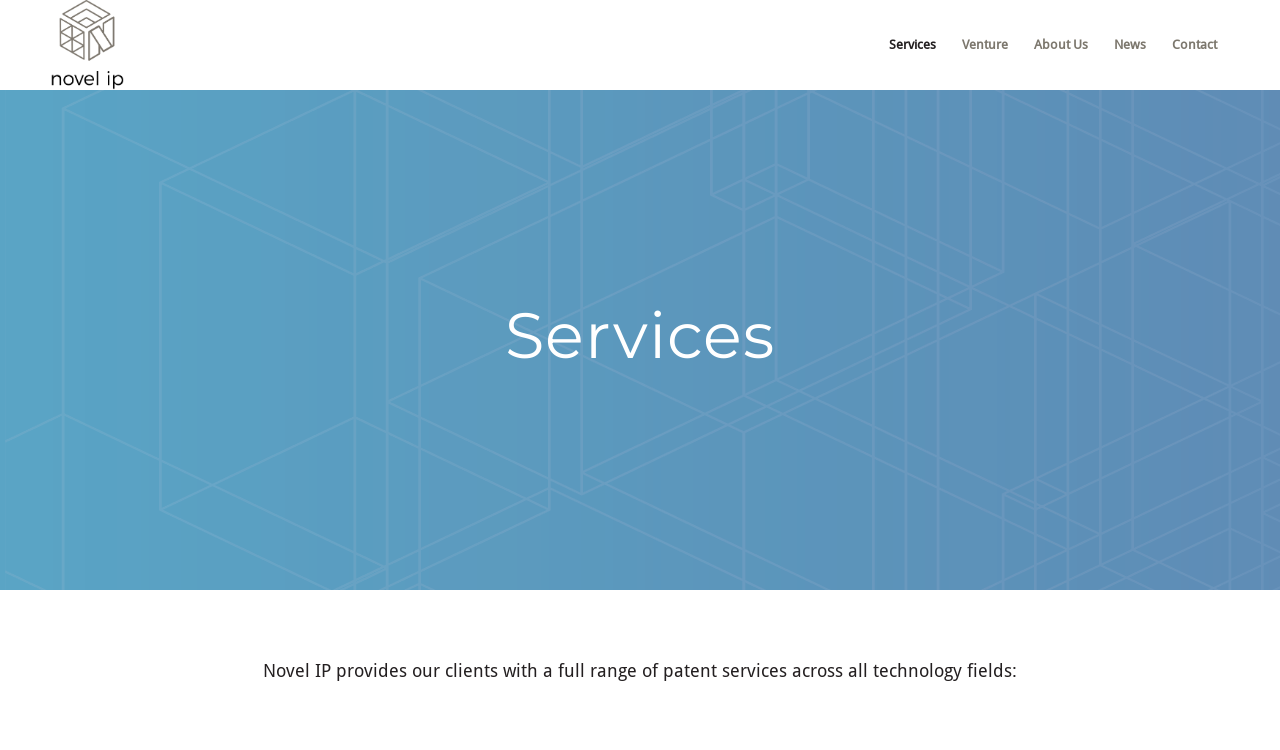What is the main heading of the services page?
Please answer the question with a single word or phrase, referencing the image.

Services